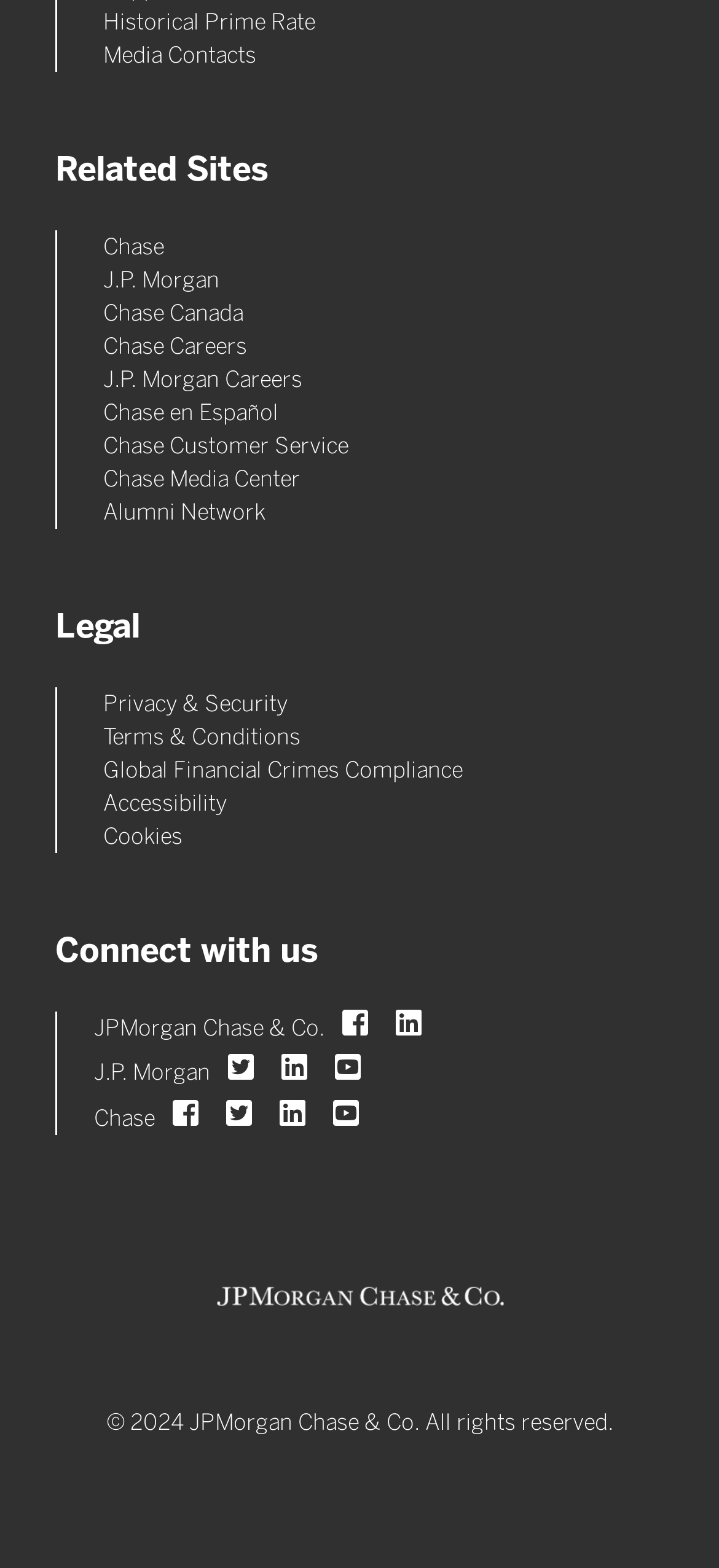Indicate the bounding box coordinates of the element that must be clicked to execute the instruction: "Search for a product". The coordinates should be given as four float numbers between 0 and 1, i.e., [left, top, right, bottom].

None